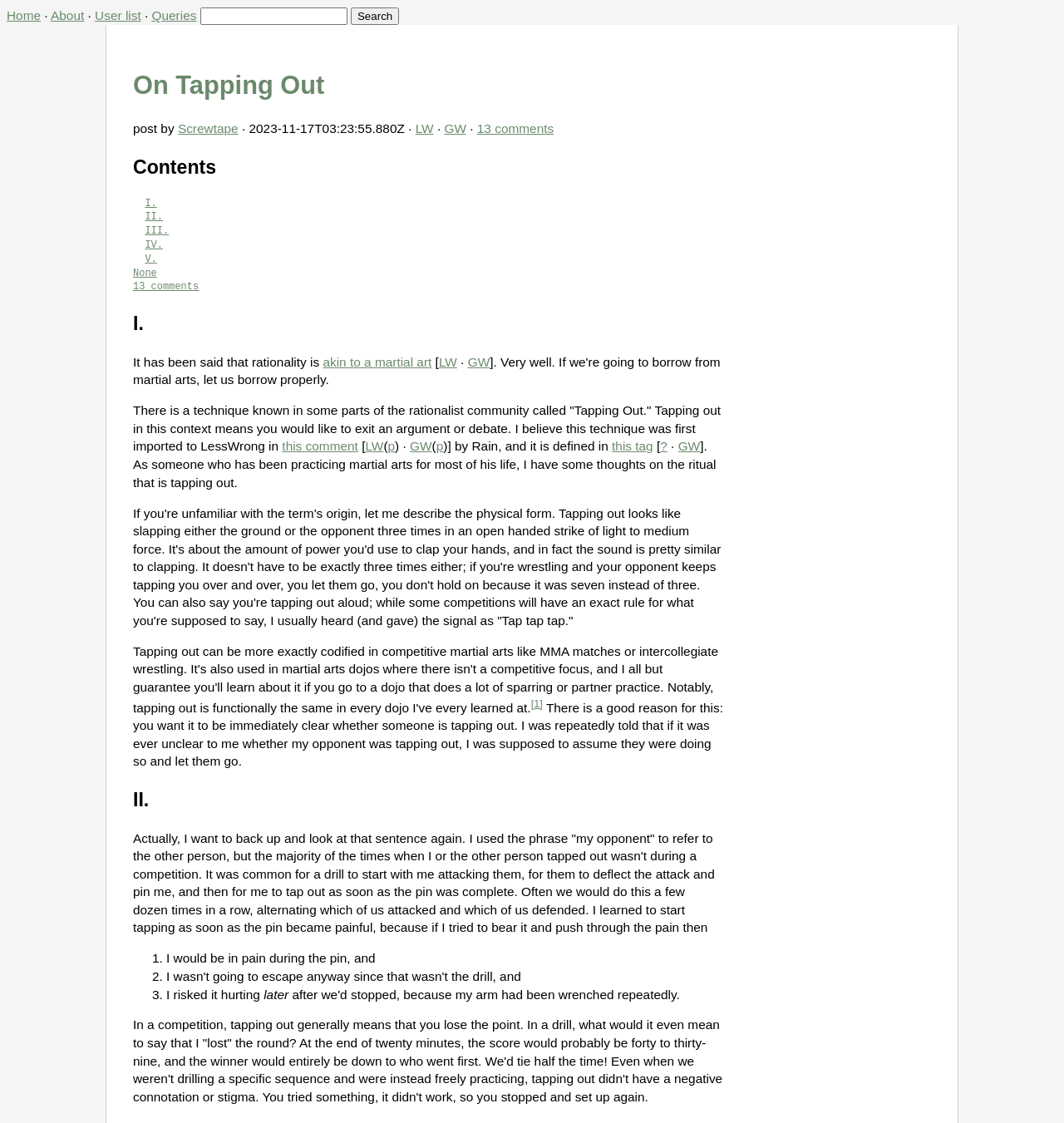What is the main title displayed on this webpage?

On Tapping Out